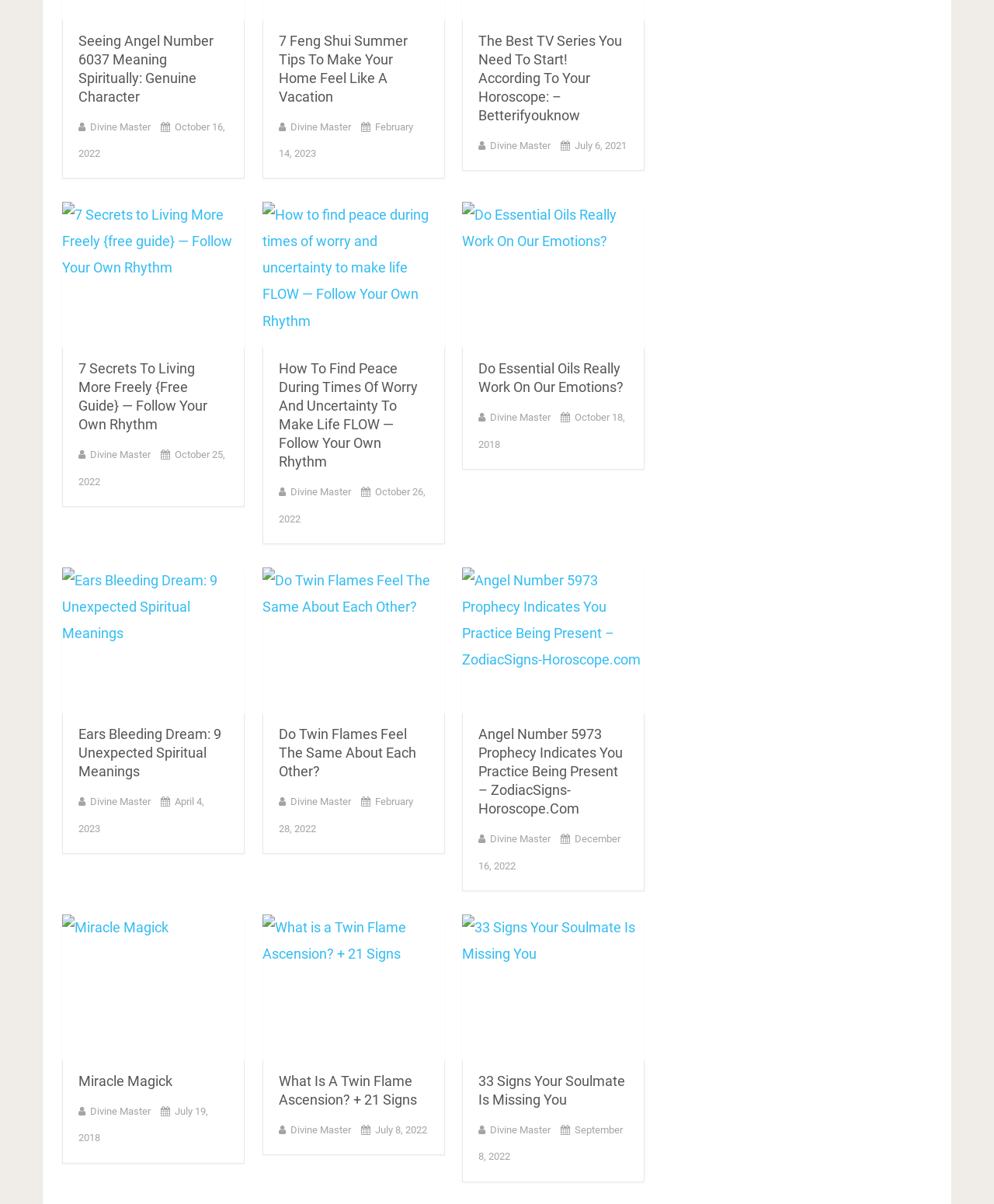How many articles are on this webpage?
From the image, provide a succinct answer in one word or a short phrase.

15